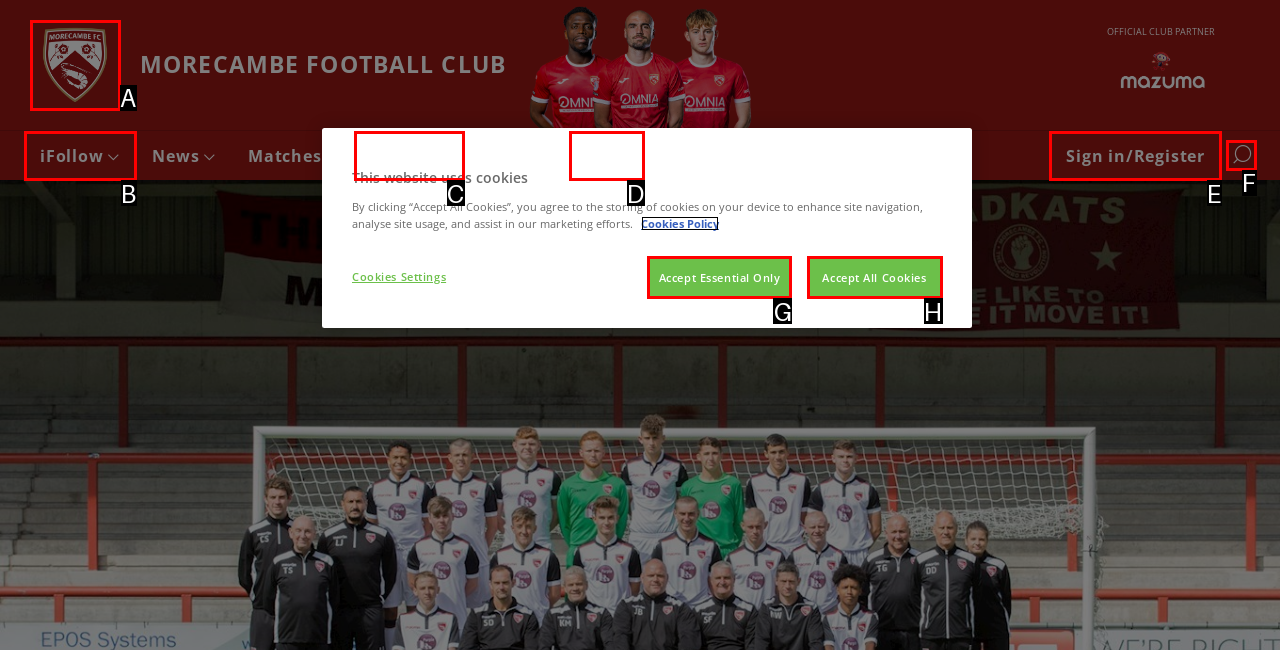Choose the letter that corresponds to the correct button to accomplish the task: Sign in or Register
Reply with the letter of the correct selection only.

E